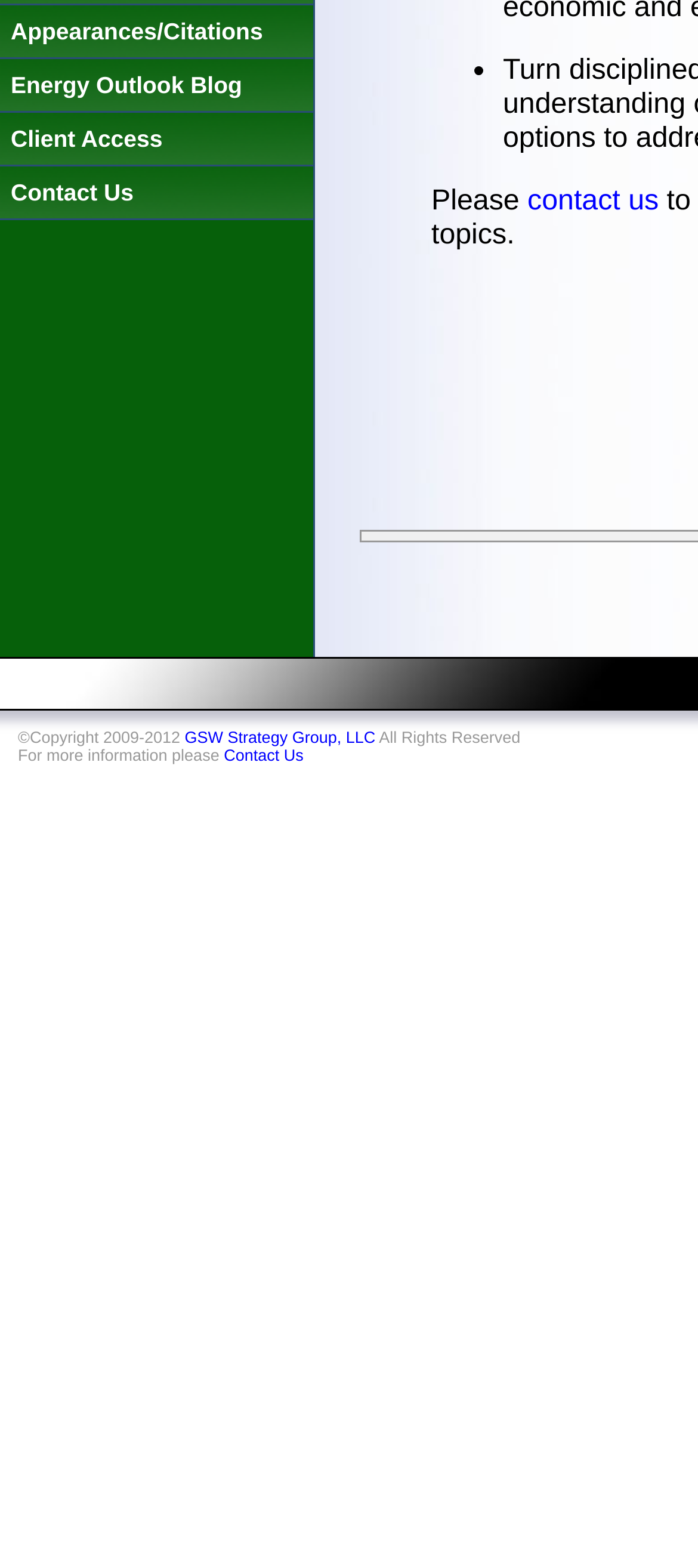Given the description of the UI element: "Find a pharmacy", predict the bounding box coordinates in the form of [left, top, right, bottom], with each value being a float between 0 and 1.

None